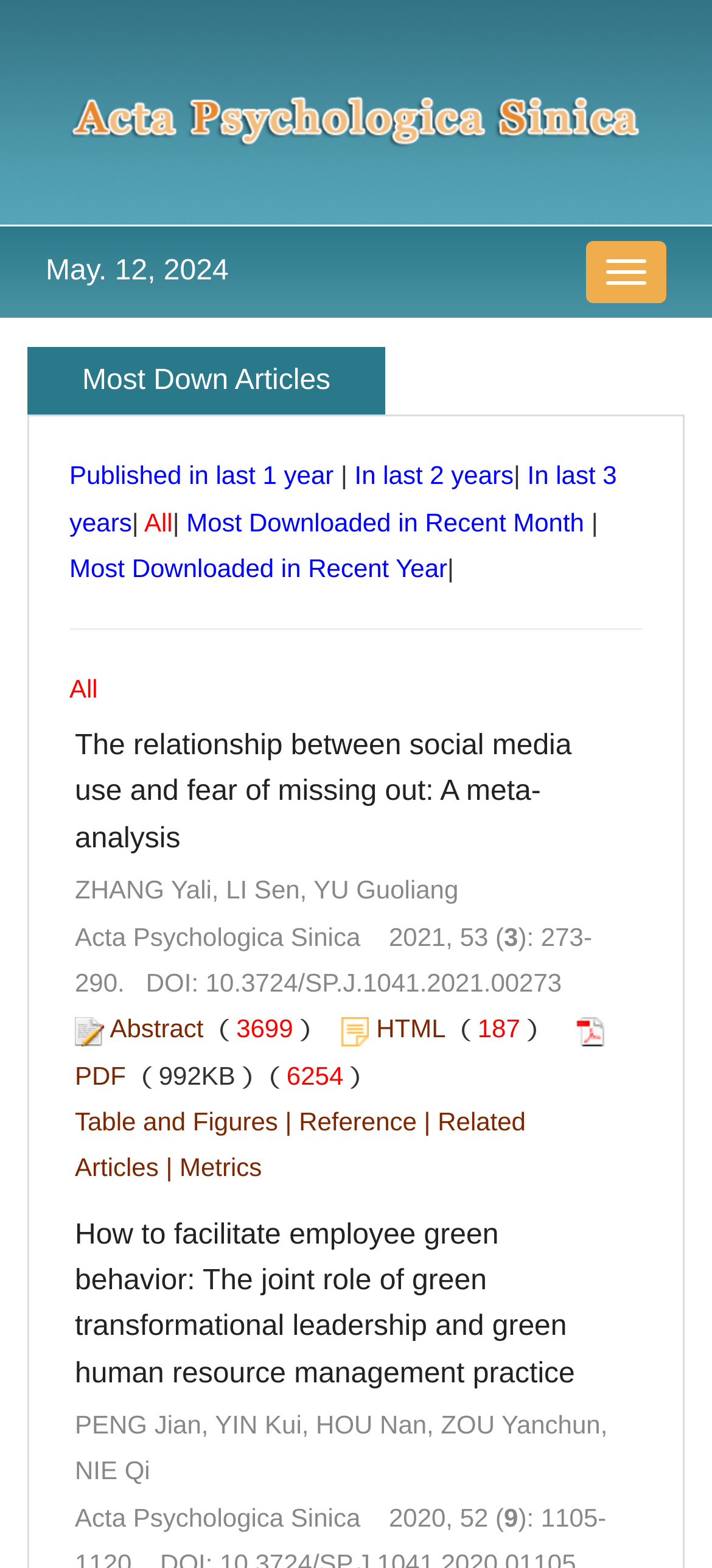Determine the bounding box coordinates of the area to click in order to meet this instruction: "Read the abstract of the article 'The relationship between social media use and fear of missing out: A meta-analysis'".

[0.154, 0.647, 0.286, 0.665]